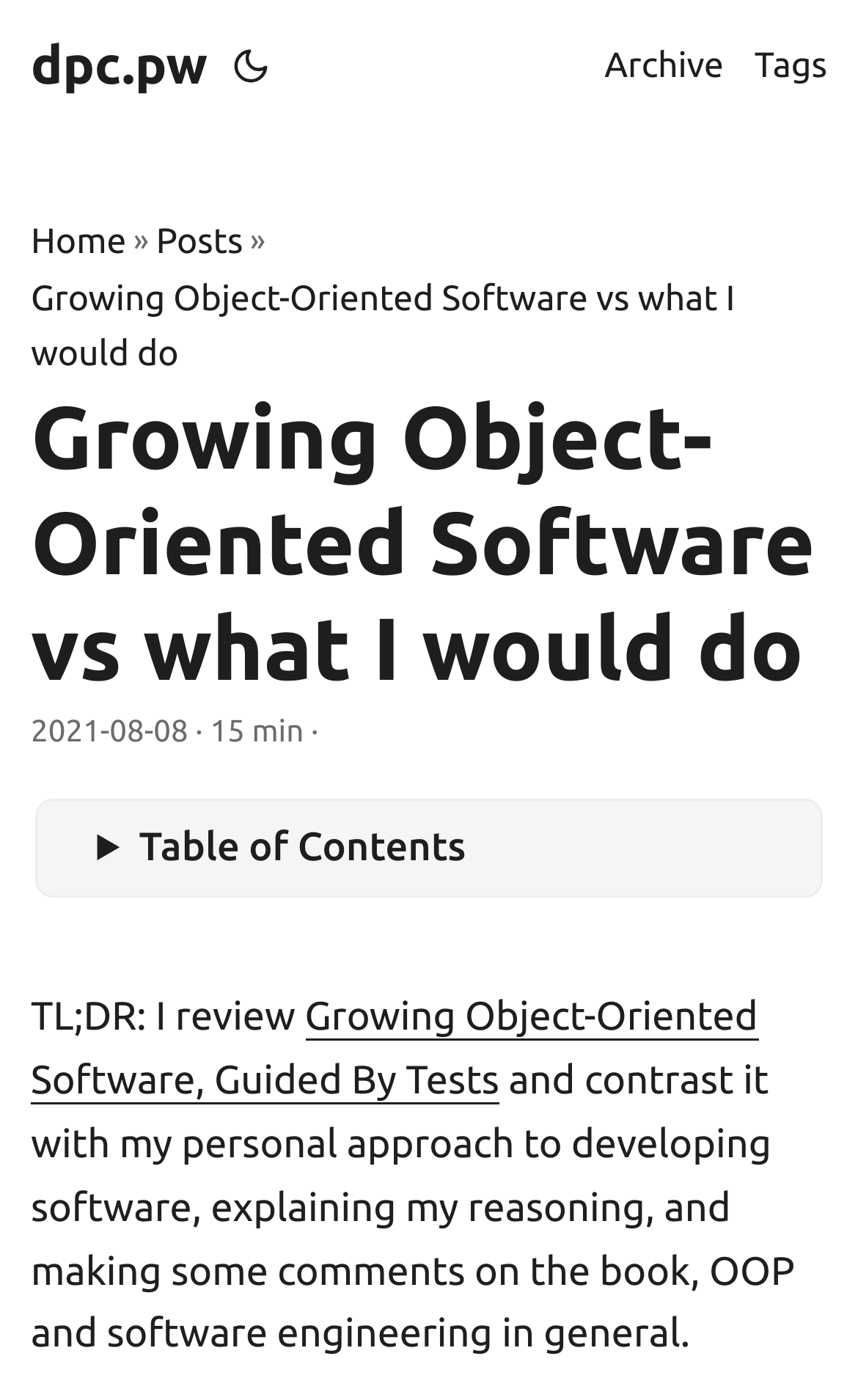Provide a single word or phrase answer to the question: 
What is the URL of the author's website?

dpc.pw